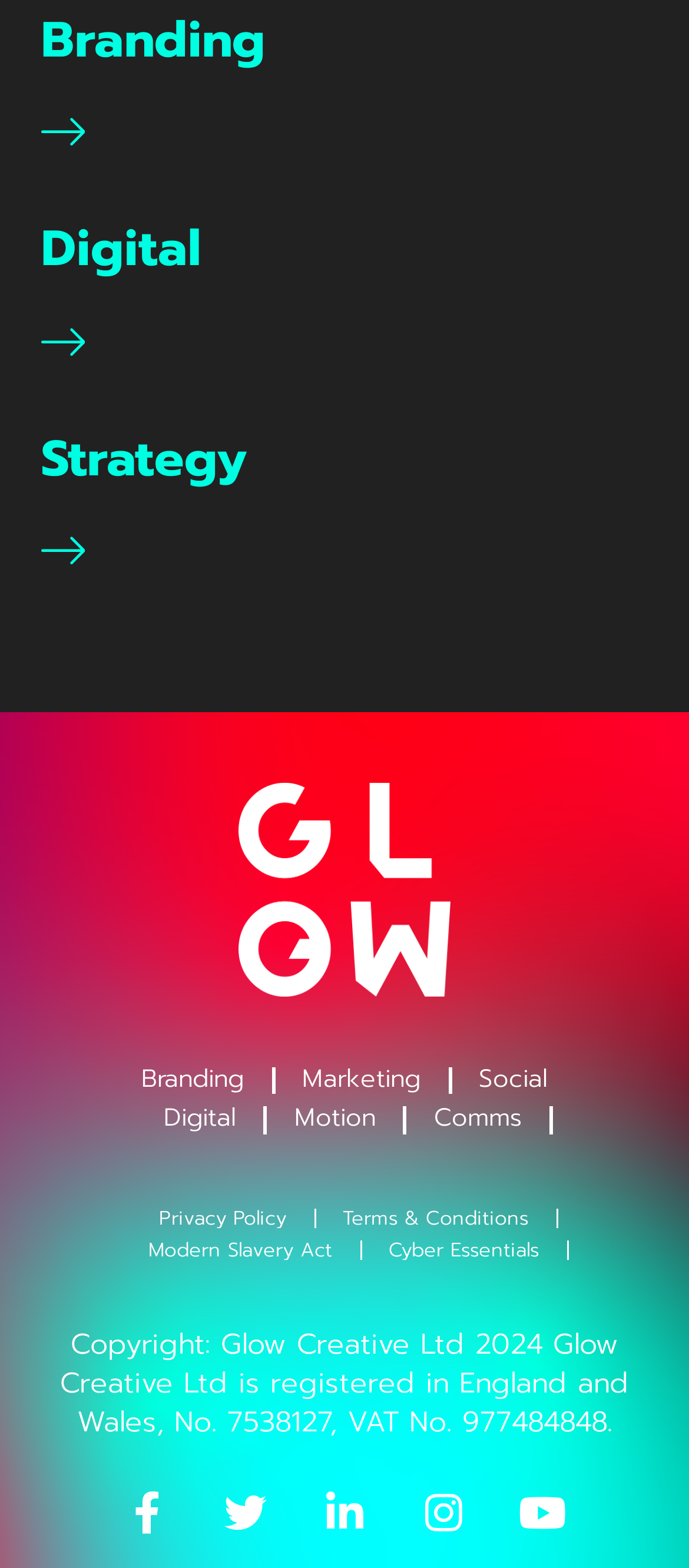How many links are there at the bottom?
Based on the visual content, answer with a single word or a brief phrase.

8